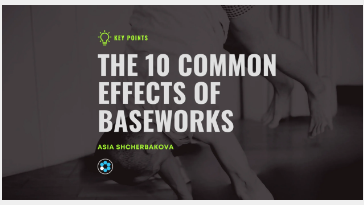Give an elaborate caption for the image.

The image presents a dynamic scene capturing a man confidently executing an impressive arm balance, a display of skill often associated with martial arts and movement practices. Overlaying the image is a bold title, "THE 10 COMMON EFFECTS OF BASEWORKS," emphasizing the benefits and impact of specialized training. The subtitle credits Asia Shcherbakova, highlighting her contribution to this topic. The design combines a modern aesthetic with an engaging feel, likely aimed at promoting awareness and understanding of Baseworks, a method integrating physical, cognitive, and behavioral elements into its training approach. This reflection links martial arts practices to broader themes of movement autonomy and community engagement.